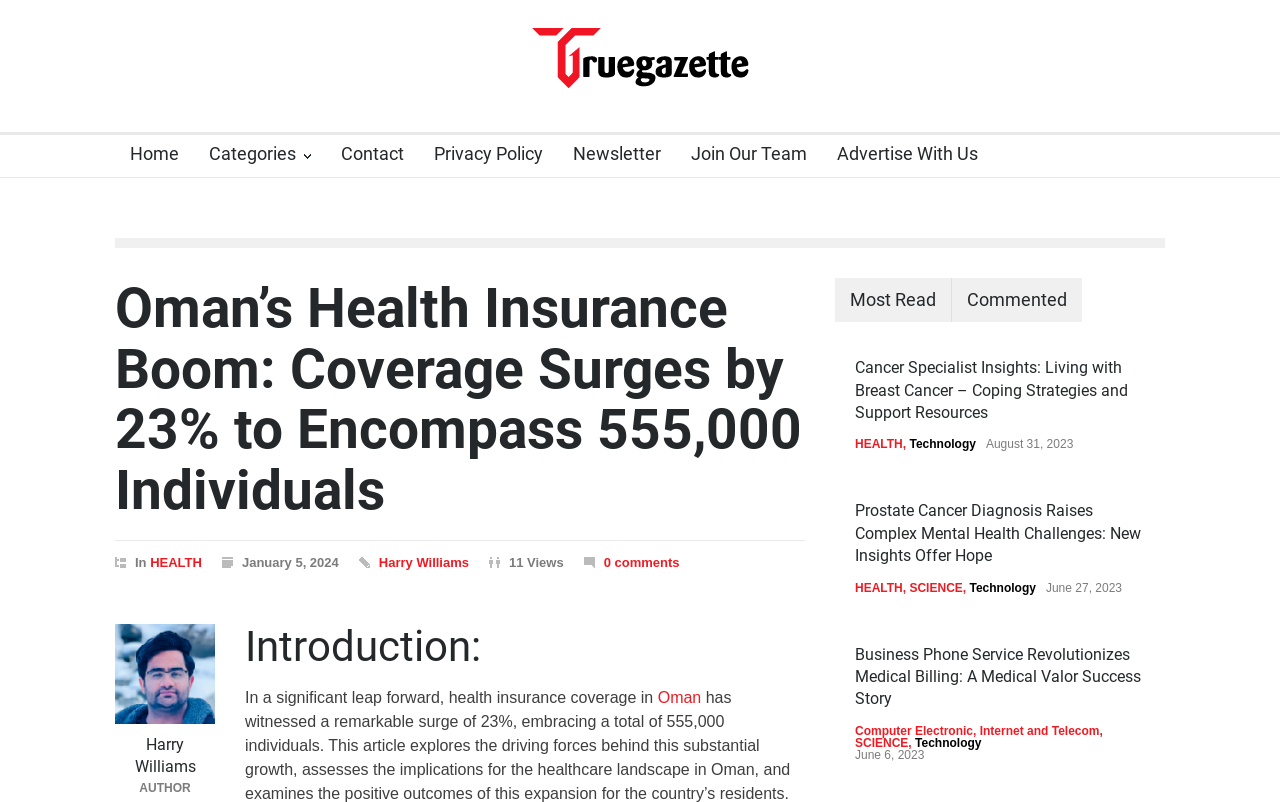What is the category of the article 'Cancer Specialist Insights: Living with Breast Cancer – Coping Strategies and Support Resources'?
Can you offer a detailed and complete answer to this question?

I found the article 'Cancer Specialist Insights: Living with Breast Cancer – Coping Strategies and Support Resources' in the webpage, and it is categorized under 'HEALTH' as indicated by the link 'HEALTH' next to the article title.